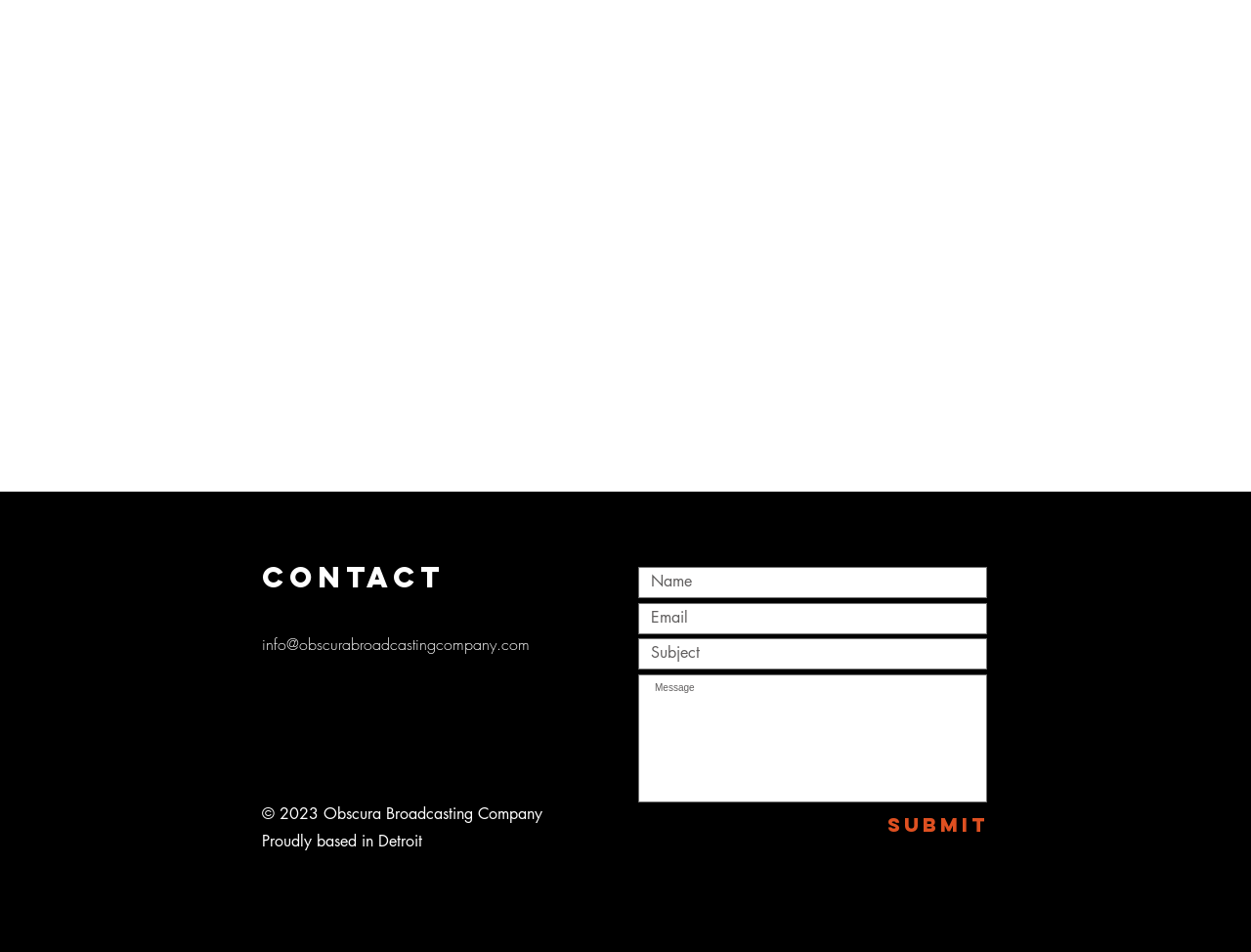How many social media icons are there?
Use the information from the screenshot to give a comprehensive response to the question.

I counted the number of link elements with icon descriptions, specifically 'White Instagram Icon' and 'White Facebook Icon', which are located in the 'Social Bar' list.